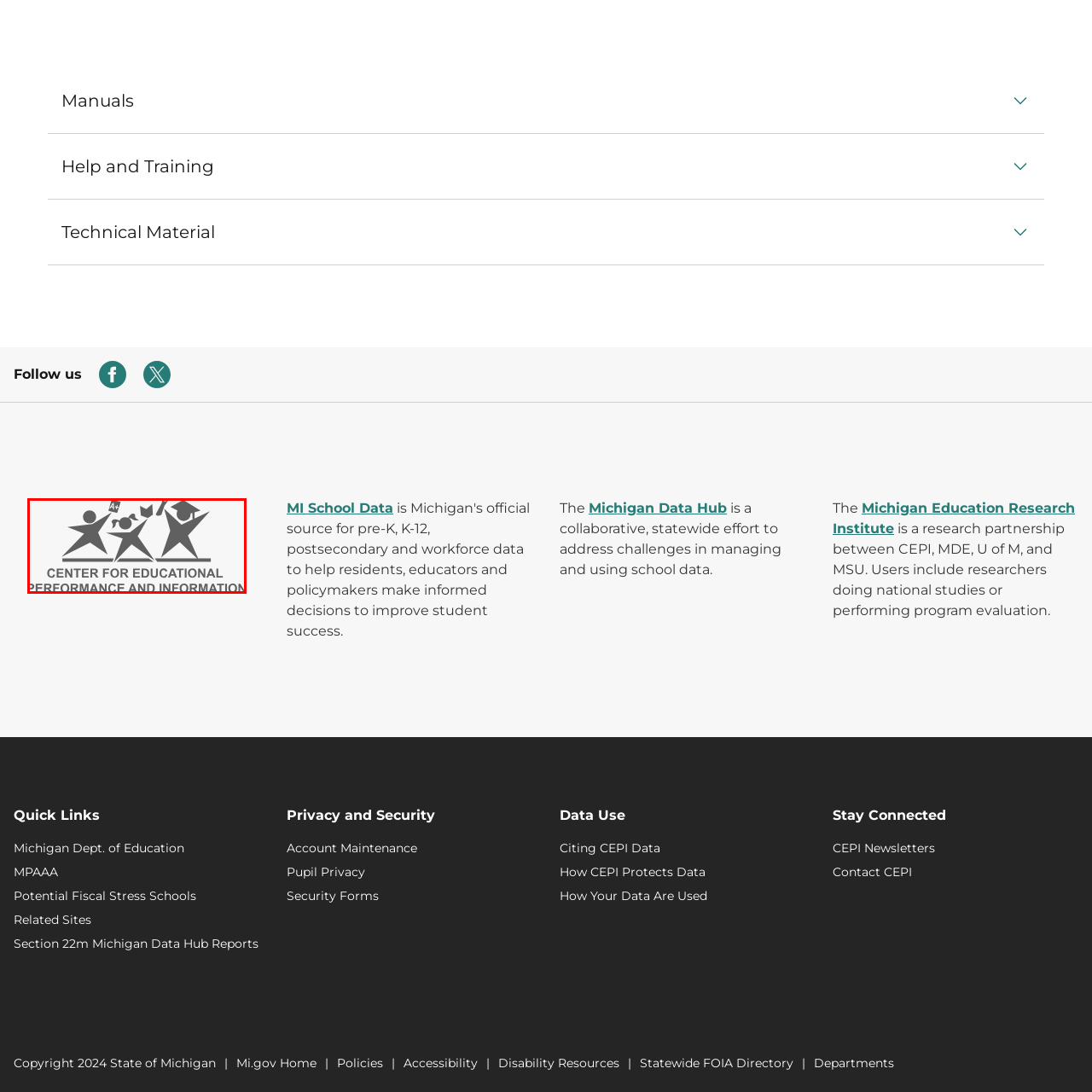What is the name of the center displayed in?
Check the image inside the red bounding box and provide your answer in a single word or short phrase.

Bold, uppercase lettering